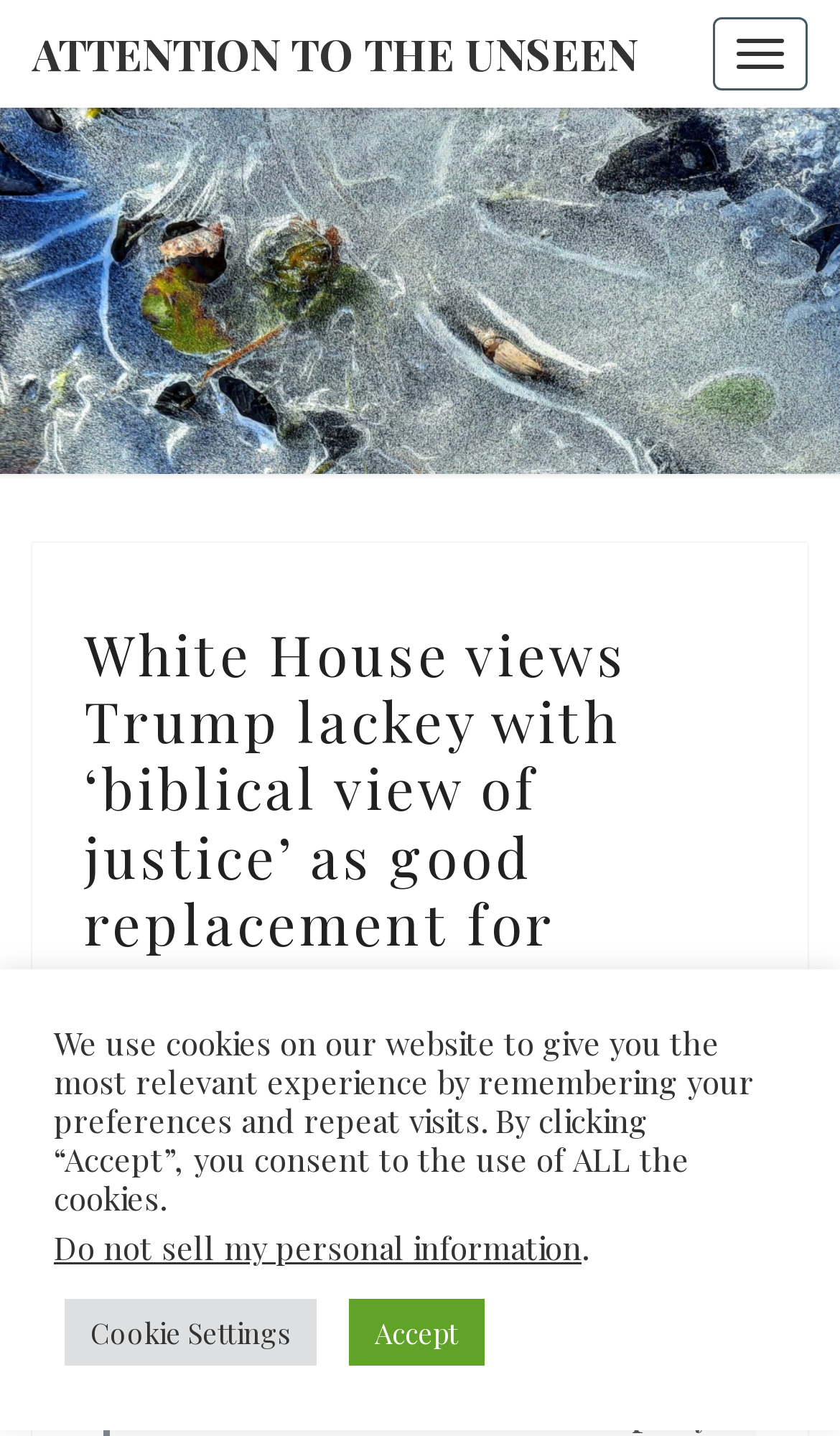Using the description "The New York Times reports", locate and provide the bounding box of the UI element.

[0.1, 0.873, 0.631, 0.904]